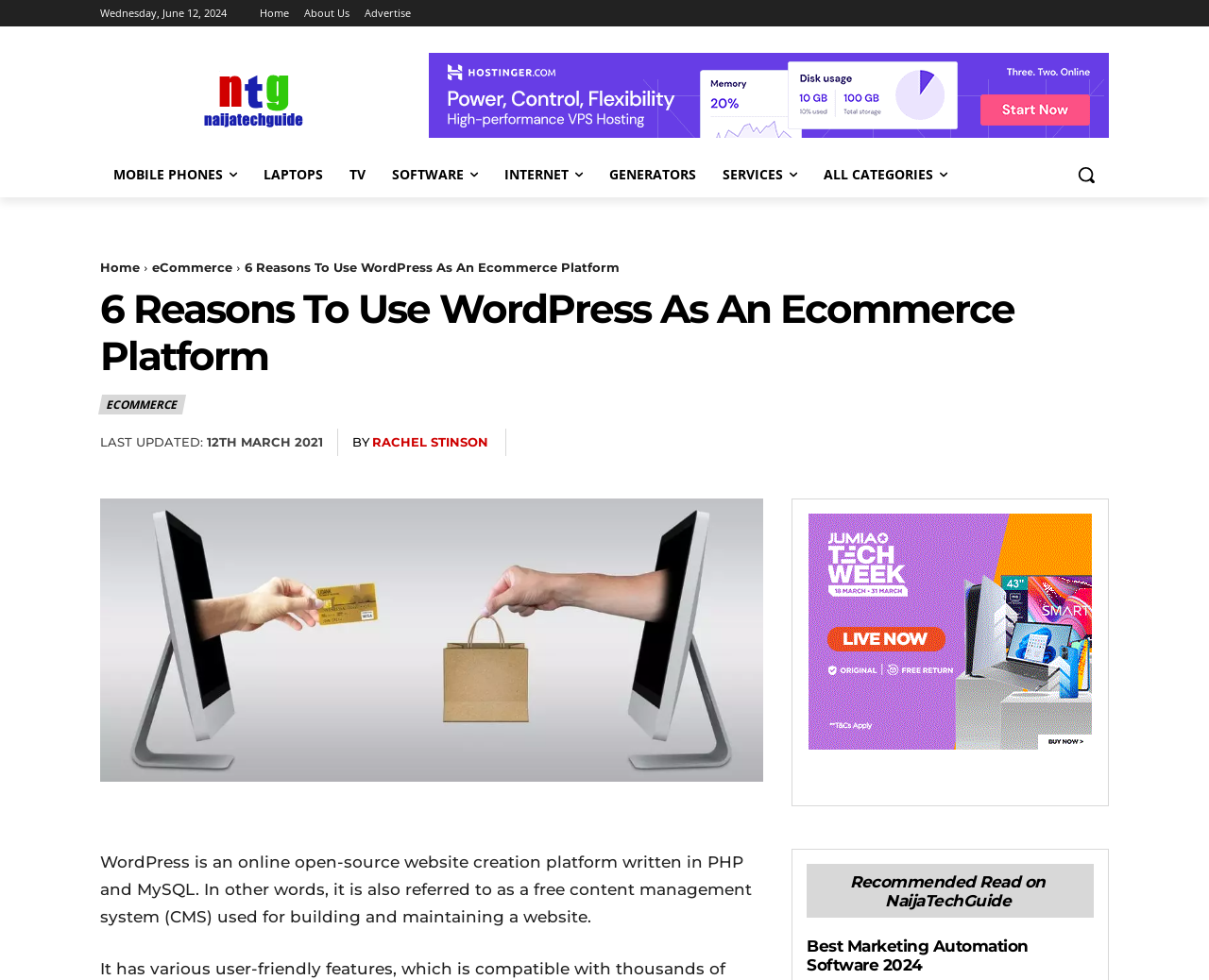Please specify the bounding box coordinates of the region to click in order to perform the following instruction: "Read about '6 Reasons To Use WordPress As An Ecommerce Platform'".

[0.202, 0.265, 0.512, 0.28]